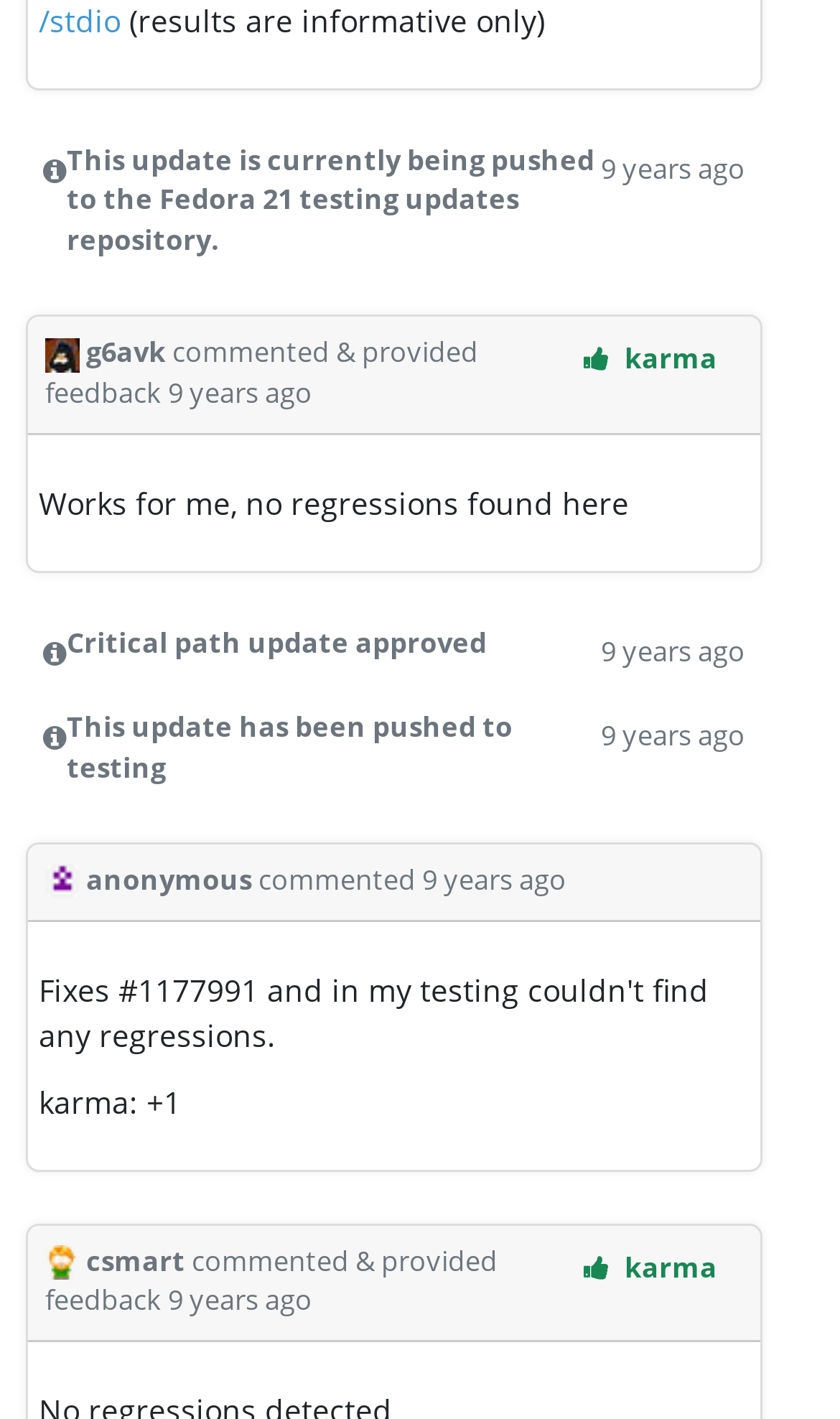Show the bounding box coordinates for the HTML element described as: "9 years ago".

[0.2, 0.264, 0.372, 0.29]